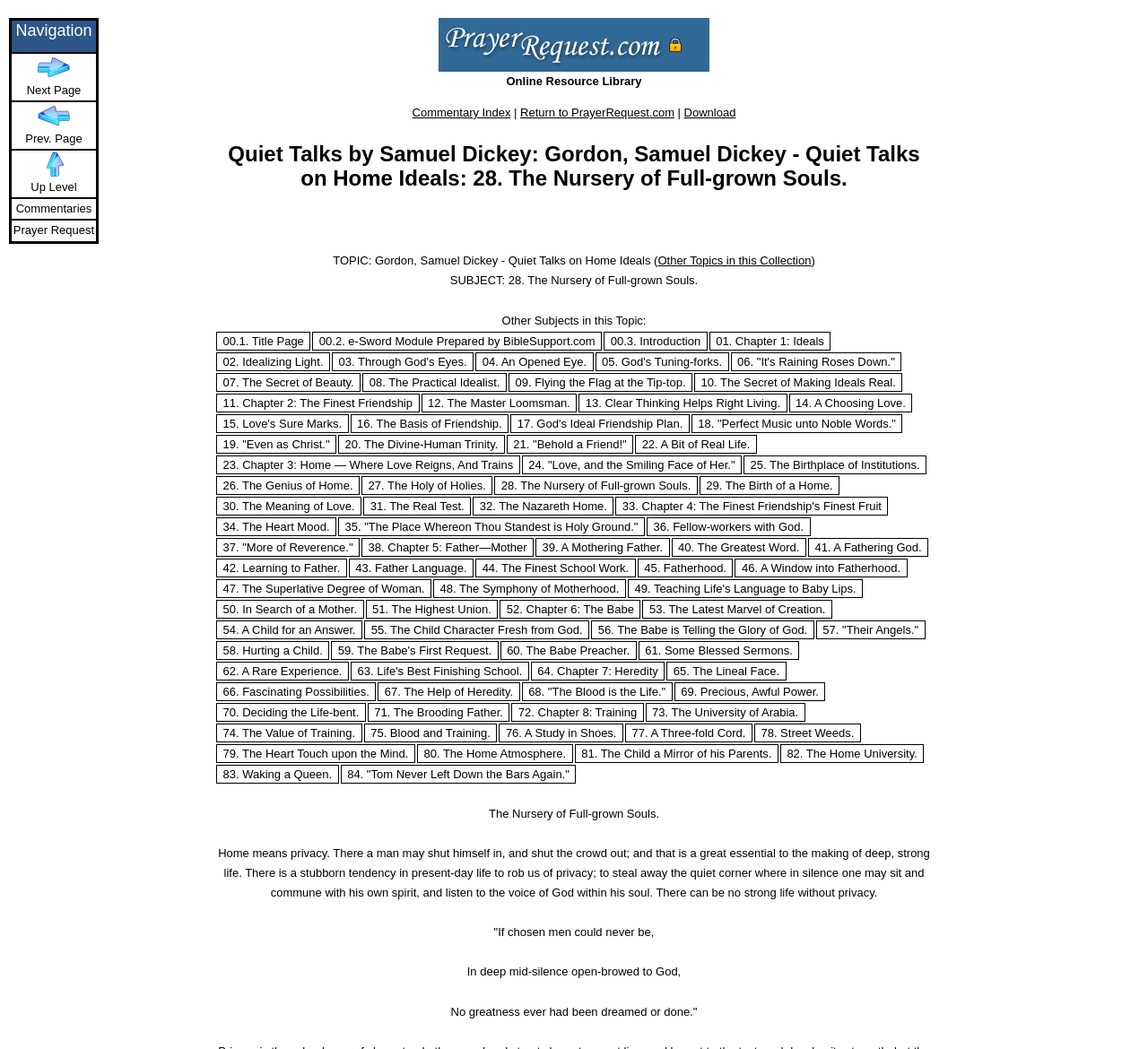Identify the bounding box coordinates for the region to click in order to carry out this instruction: "View 'Other Topics in this Collection'". Provide the coordinates using four float numbers between 0 and 1, formatted as [left, top, right, bottom].

[0.573, 0.242, 0.707, 0.255]